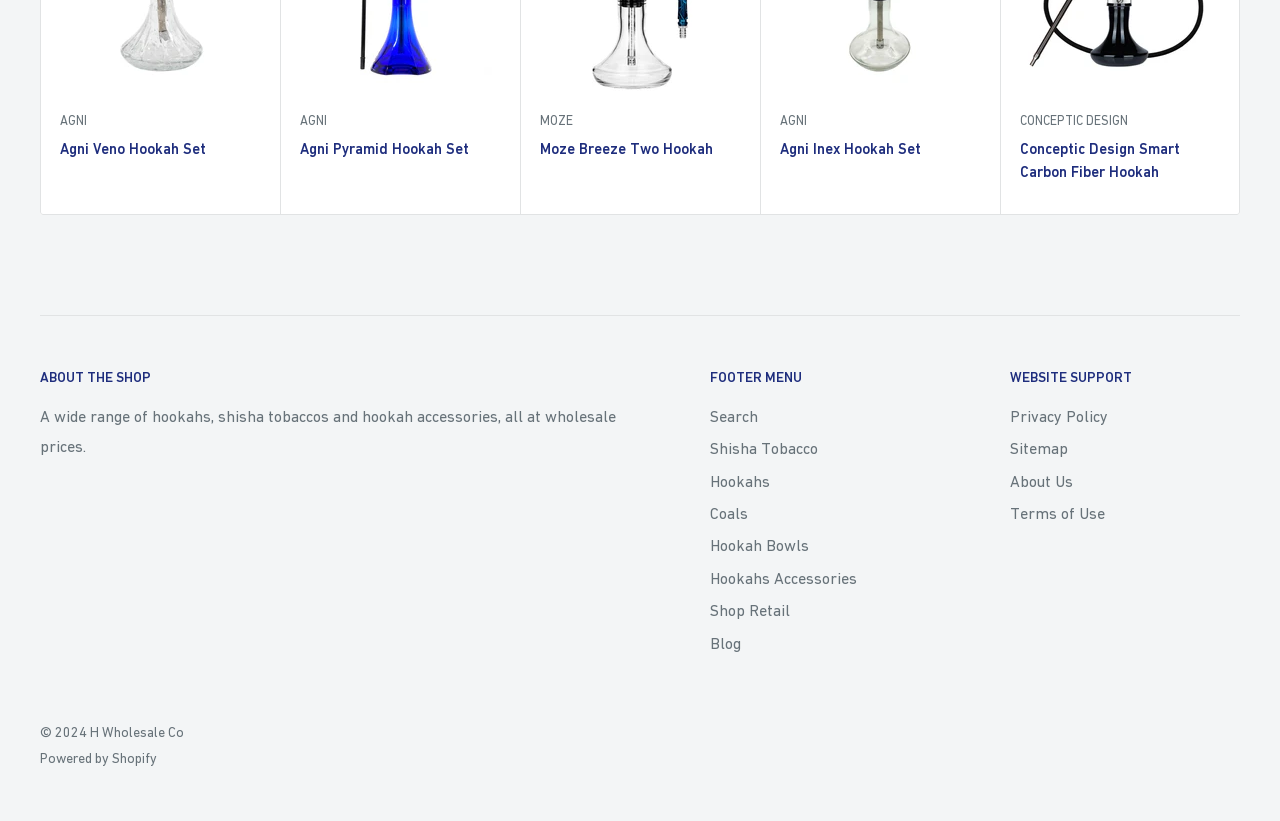Find the bounding box coordinates of the element you need to click on to perform this action: 'Click on Next'. The coordinates should be represented by four float values between 0 and 1, in the format [left, top, right, bottom].

[0.955, 0.031, 0.982, 0.073]